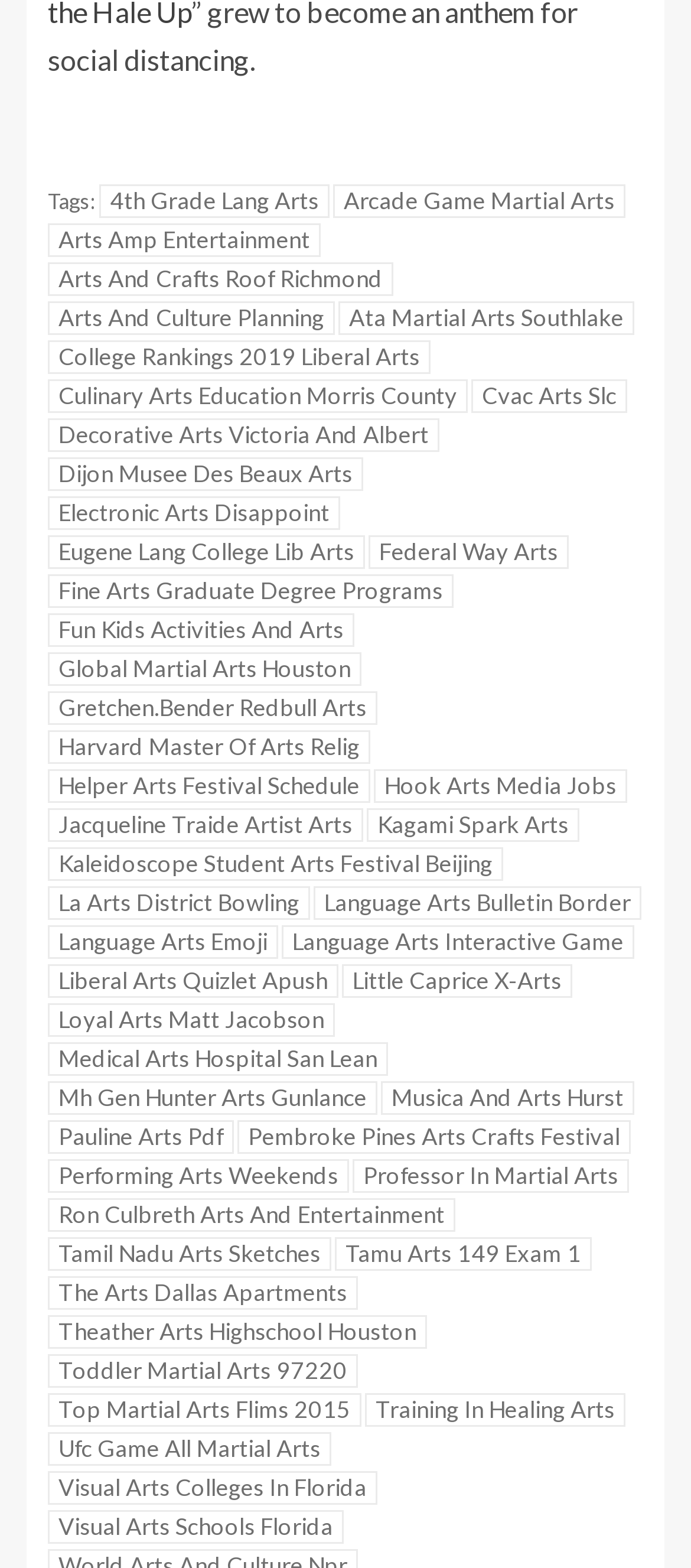What is the first tag listed?
Based on the screenshot, answer the question with a single word or phrase.

4th Grade Lang Arts